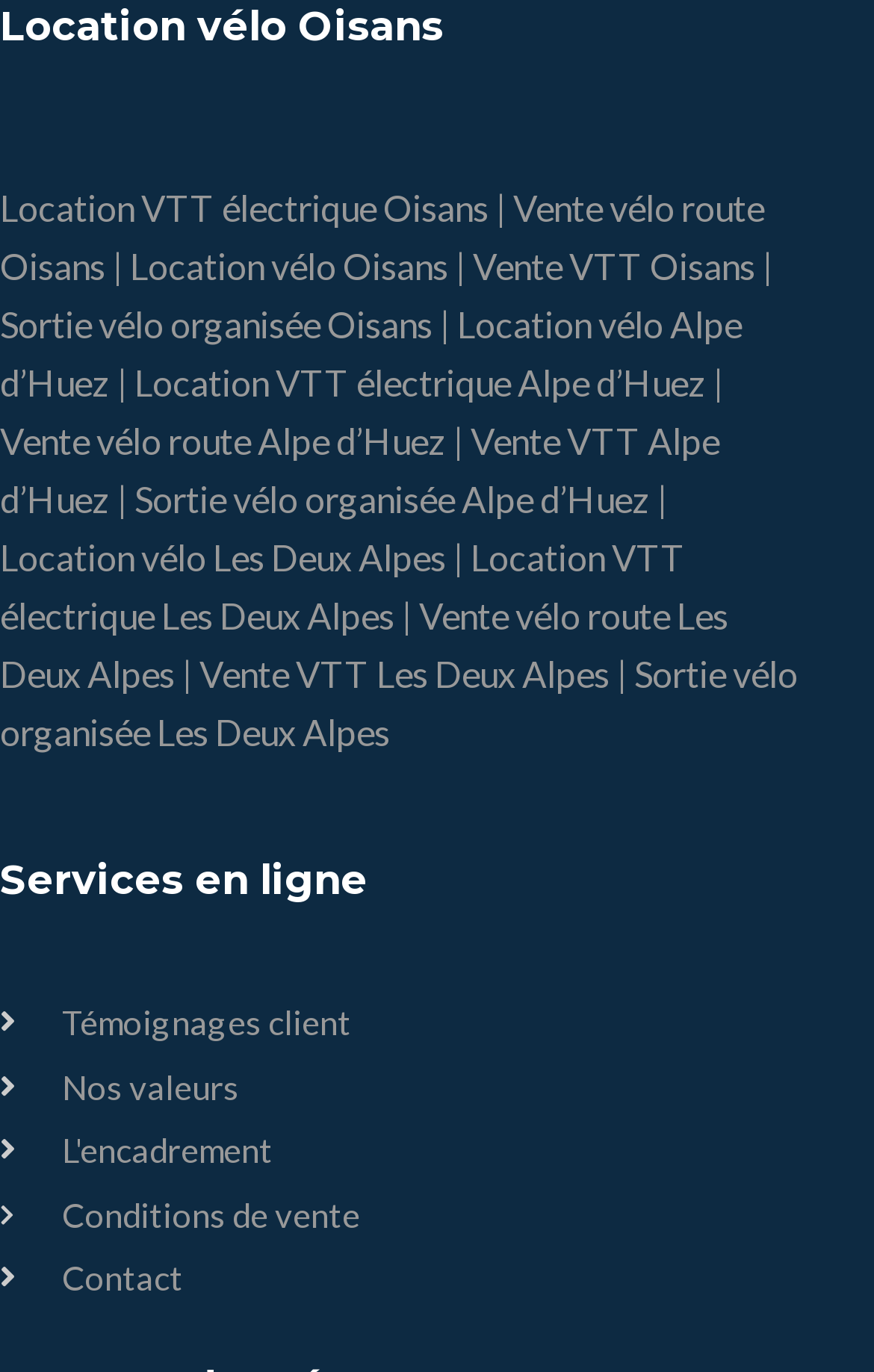Please locate the bounding box coordinates of the element that should be clicked to complete the given instruction: "Check vente vélo route Oisans".

[0.0, 0.135, 0.874, 0.209]